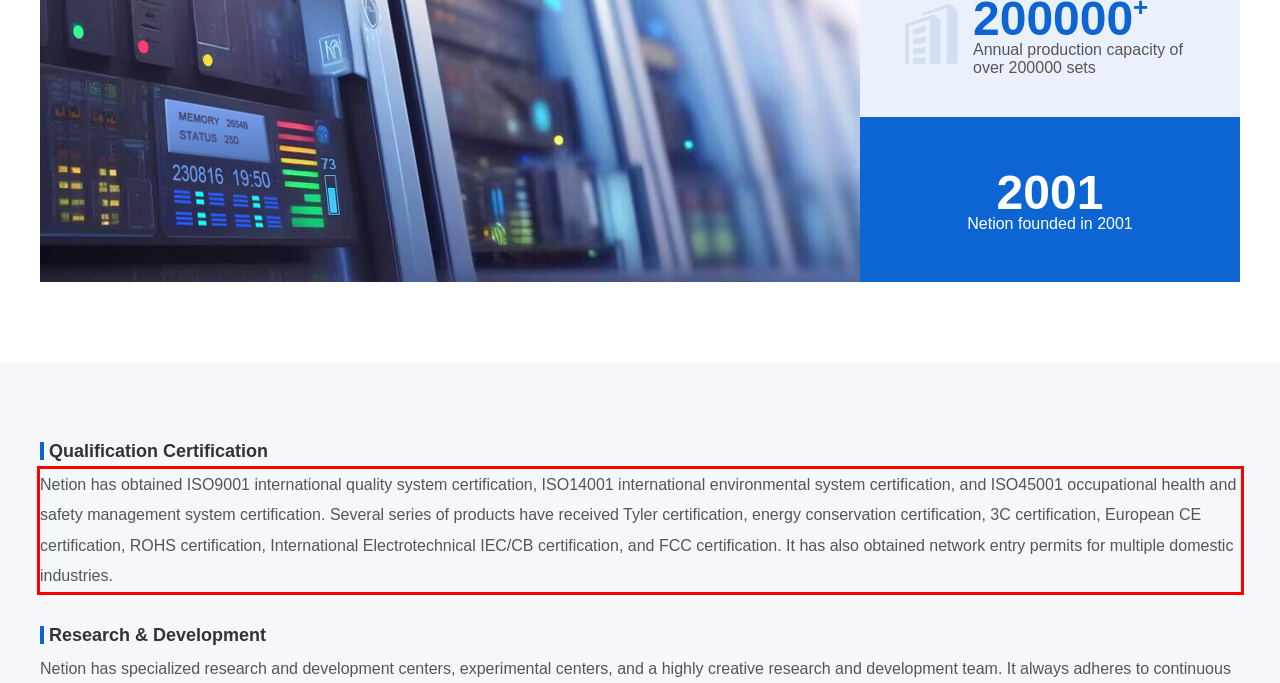You have a screenshot of a webpage with a red bounding box. Identify and extract the text content located inside the red bounding box.

Netion has obtained ISO9001 international quality system certification, ISO14001 international environmental system certification, and ISO45001 occupational health and safety management system certification. Several series of products have received Tyler certification, energy conservation certification, 3C certification, European CE certification, ROHS certification, International Electrotechnical IEC/CB certification, and FCC certification. It has also obtained network entry permits for multiple domestic industries.